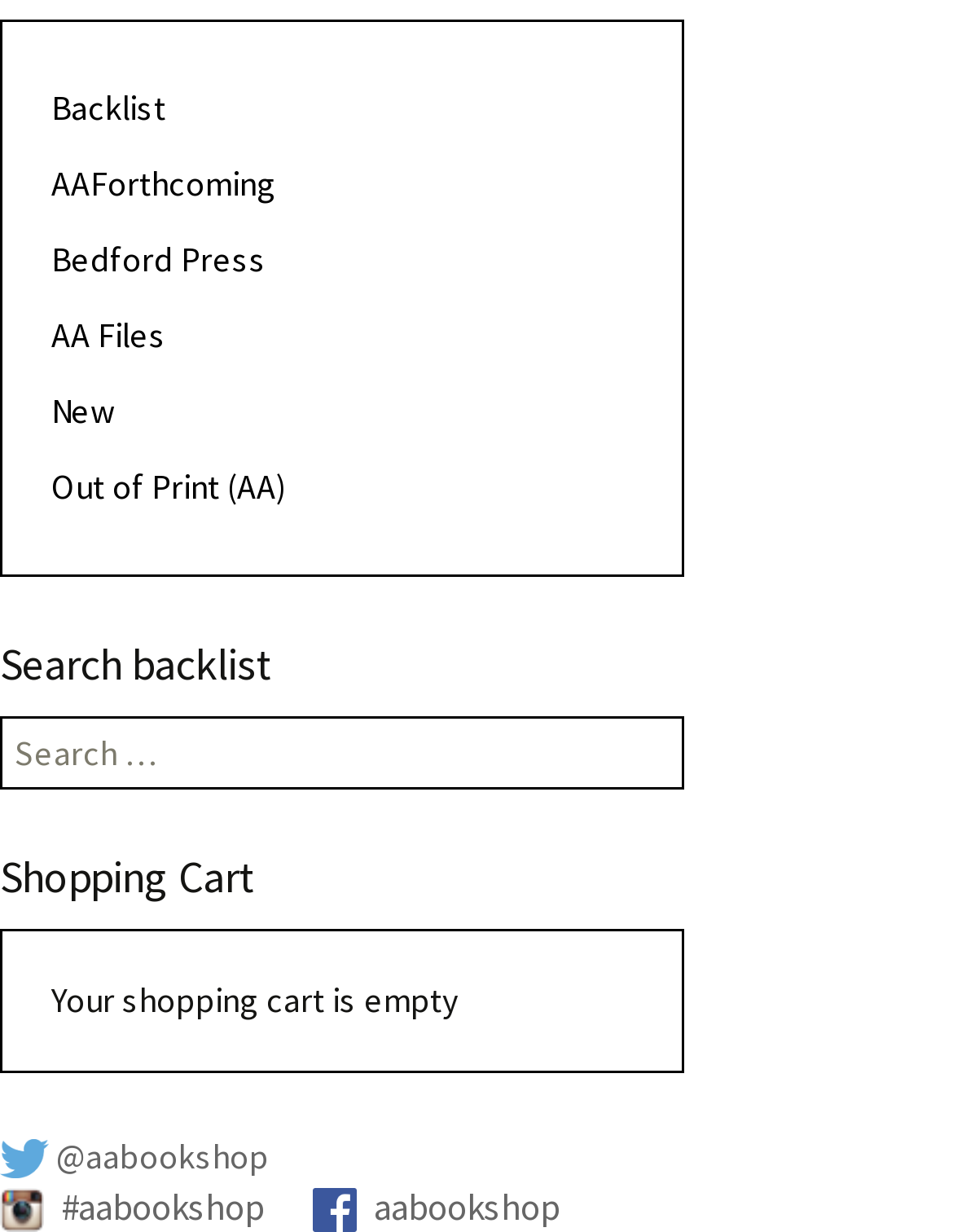Highlight the bounding box of the UI element that corresponds to this description: "Mathematical Modelling for Actuaries".

None